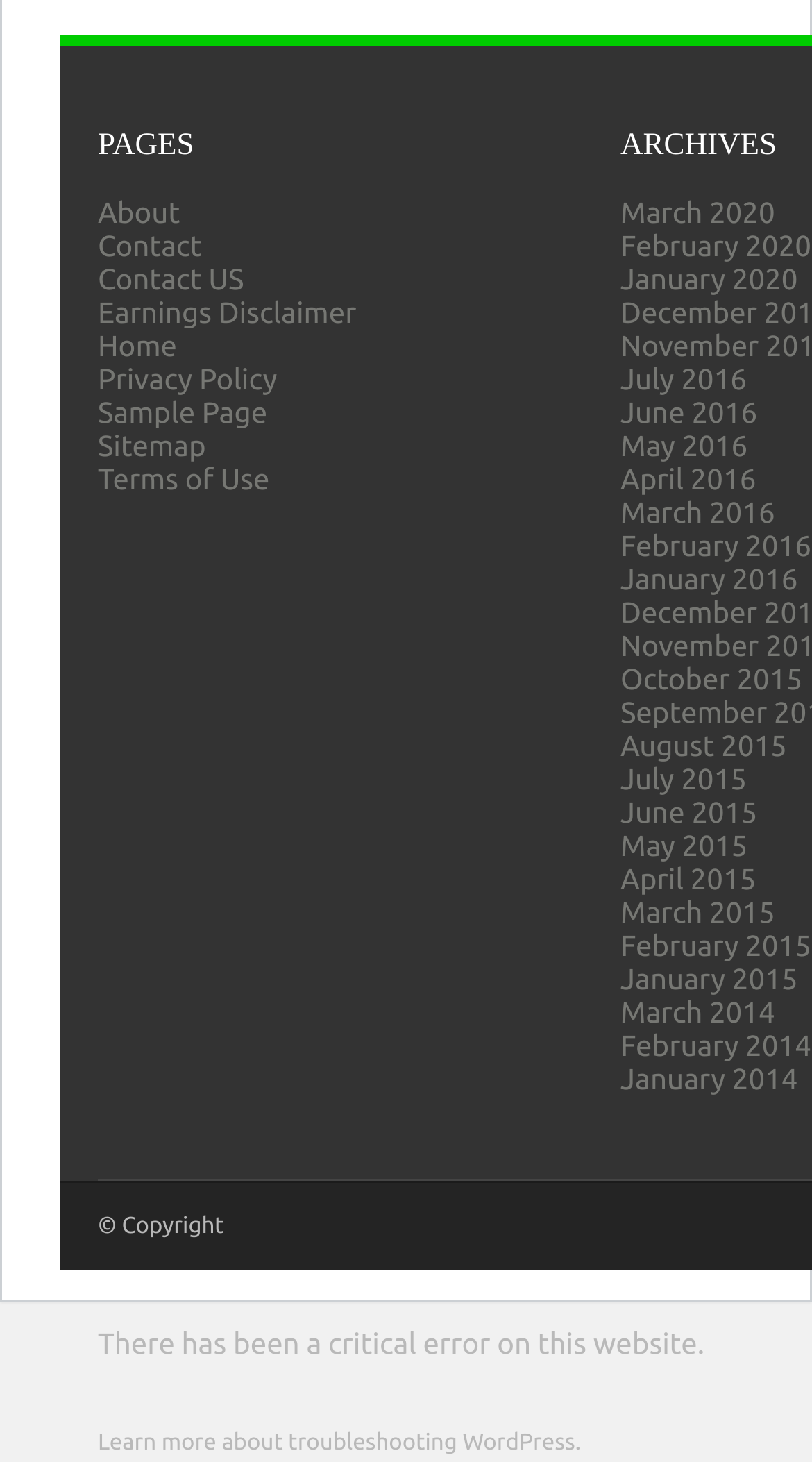Please answer the following query using a single word or phrase: 
What is the first link on the left side of the webpage?

About